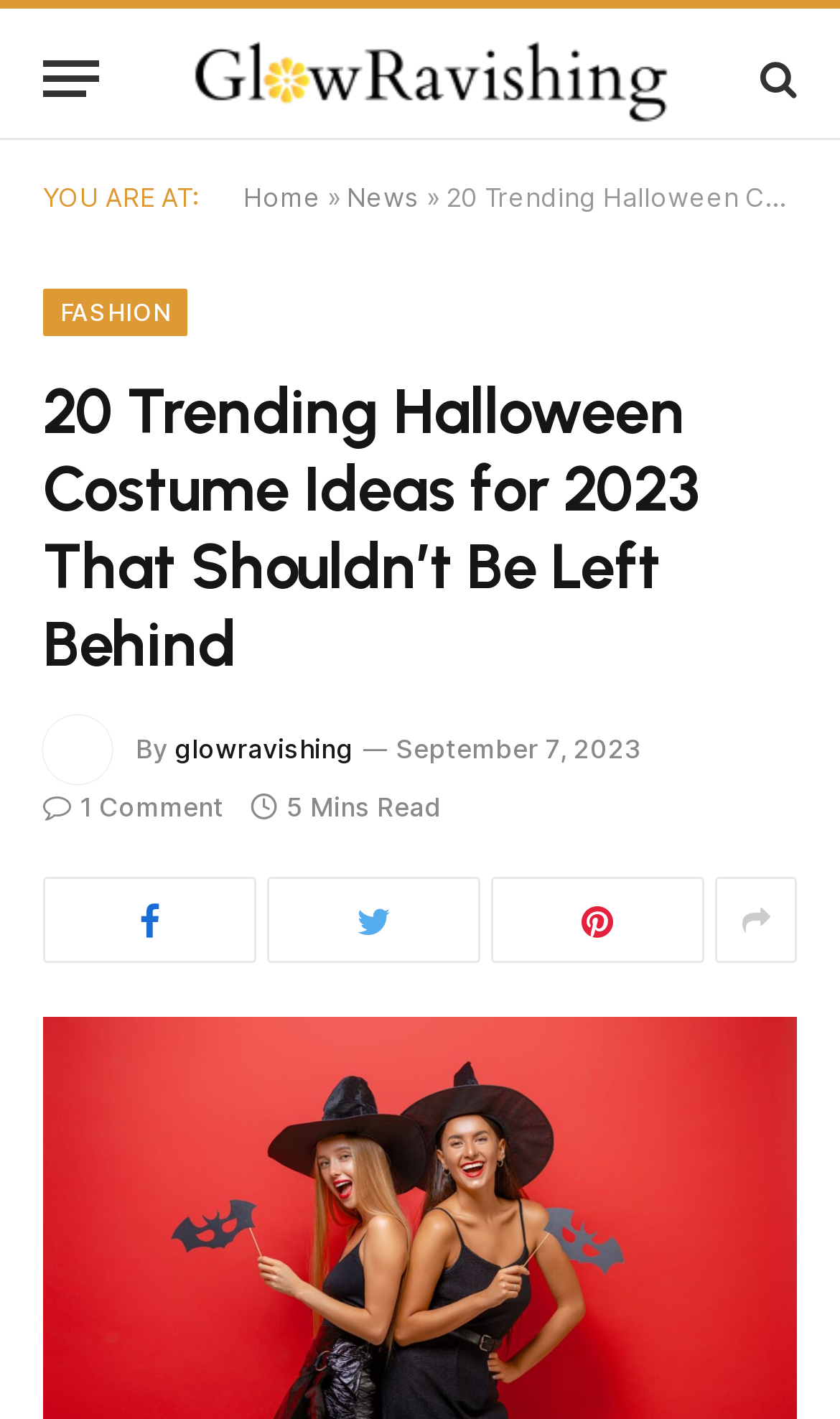How long does it take to read this article?
Please provide a detailed and thorough answer to the question.

The reading time is indicated by the static text '5 Mins Read' located at the bottom of the article, with bounding box coordinates [0.341, 0.558, 0.526, 0.58].